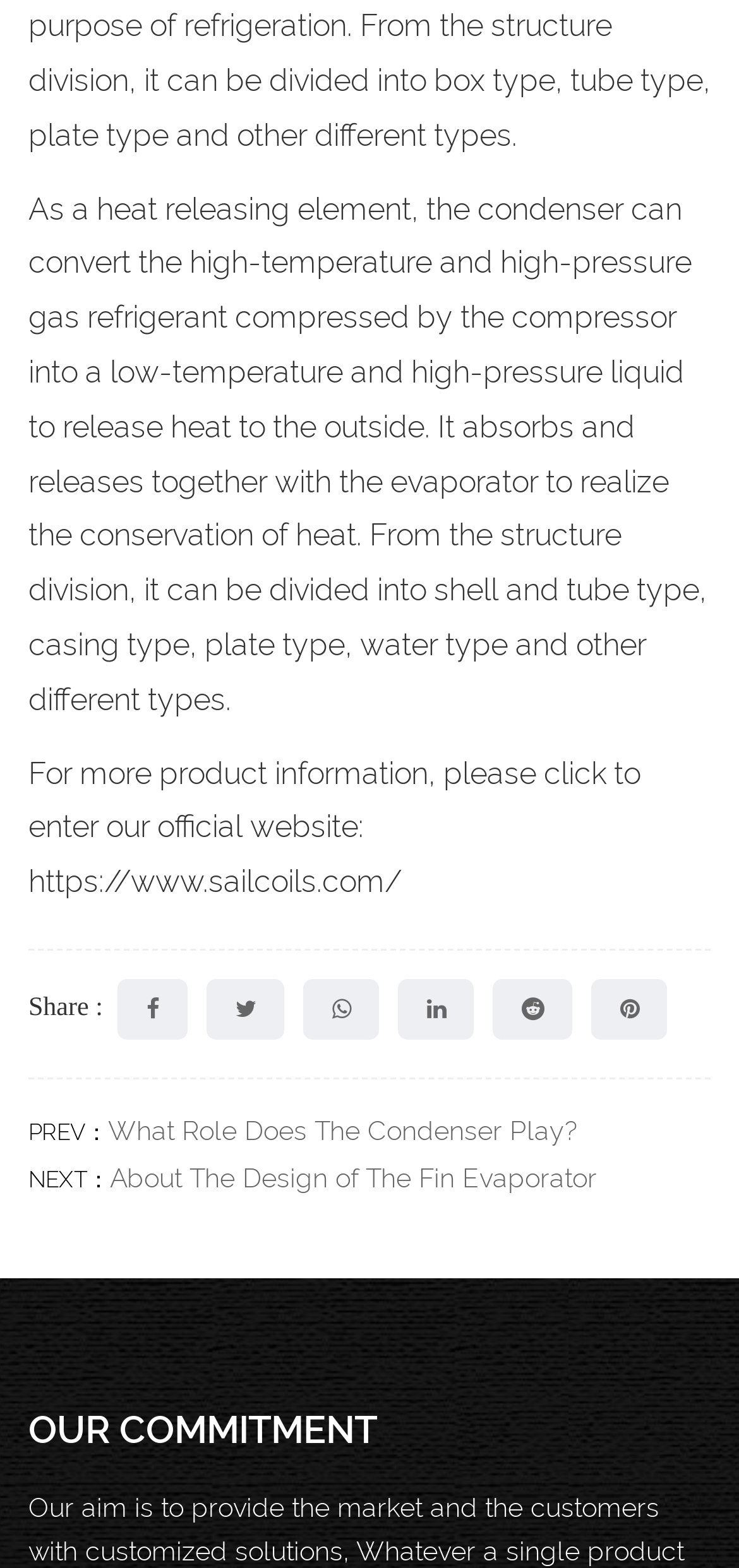How can I get more product information?
Please provide a detailed and thorough answer to the question.

To get more product information, I can click on the link that says 'For more product information, please click to enter our official website', which will take me to the company's official website.